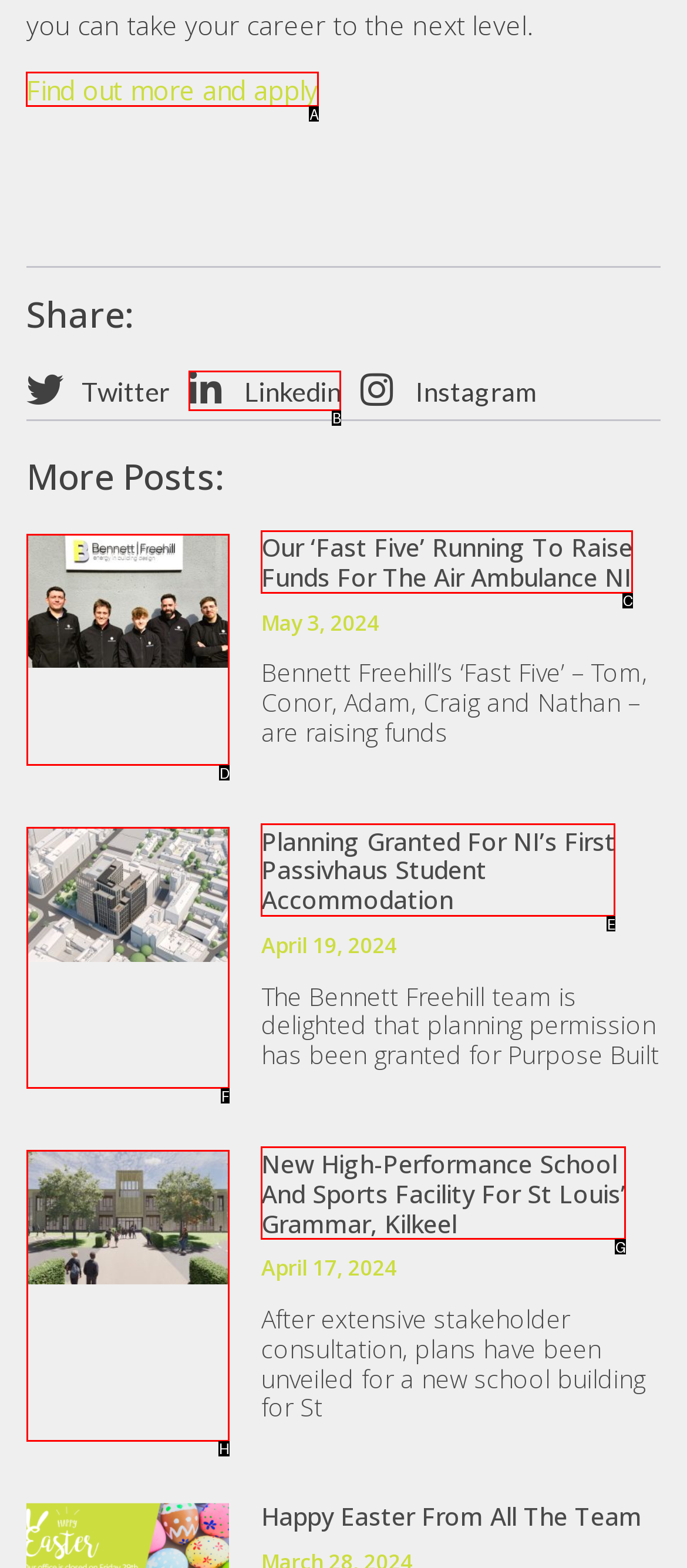Tell me the letter of the UI element to click in order to accomplish the following task: view building a new photo factory
Answer with the letter of the chosen option from the given choices directly.

None